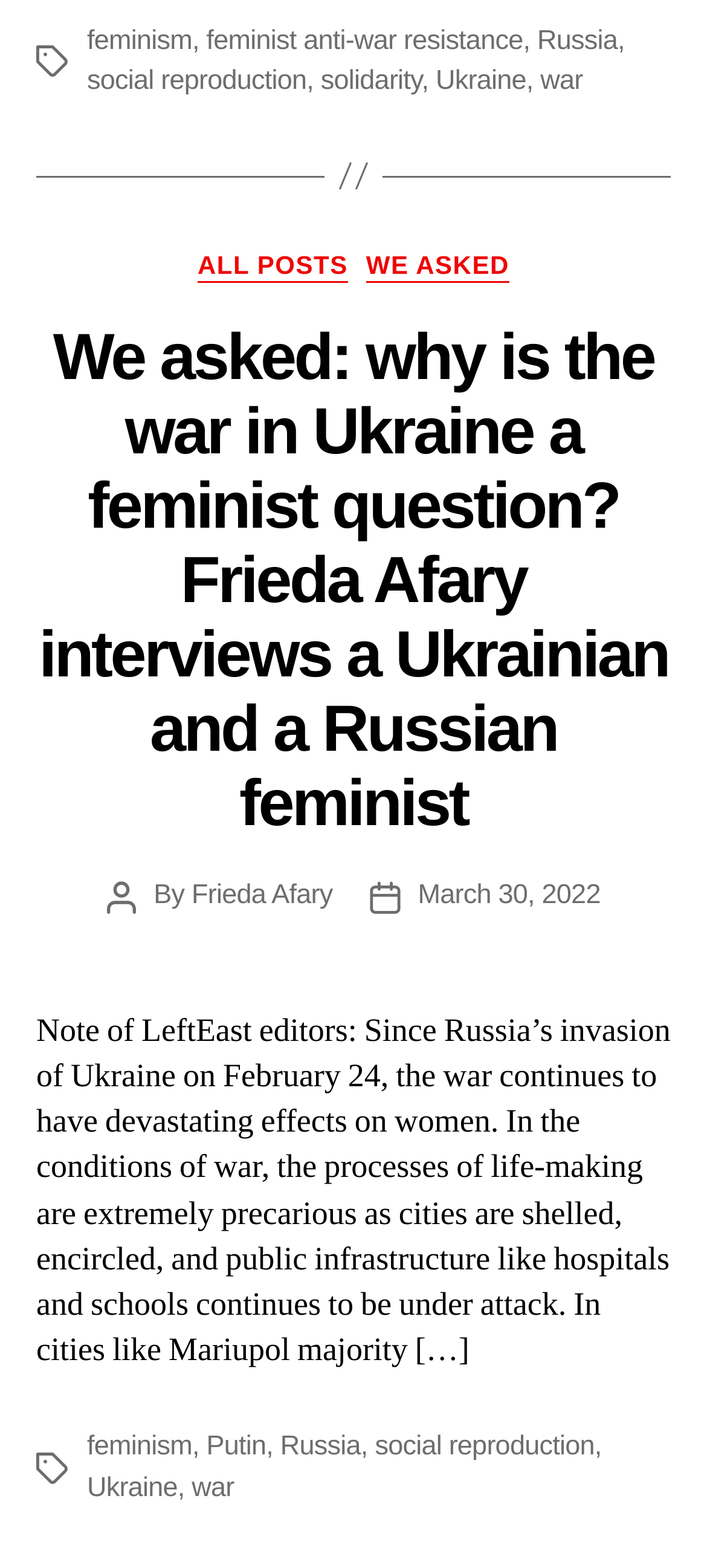Who is the author of the article?
Answer the question with a thorough and detailed explanation.

I found the author's name by looking at the article section, where it says 'By' followed by a link to the author's name, 'Frieda Afary'.